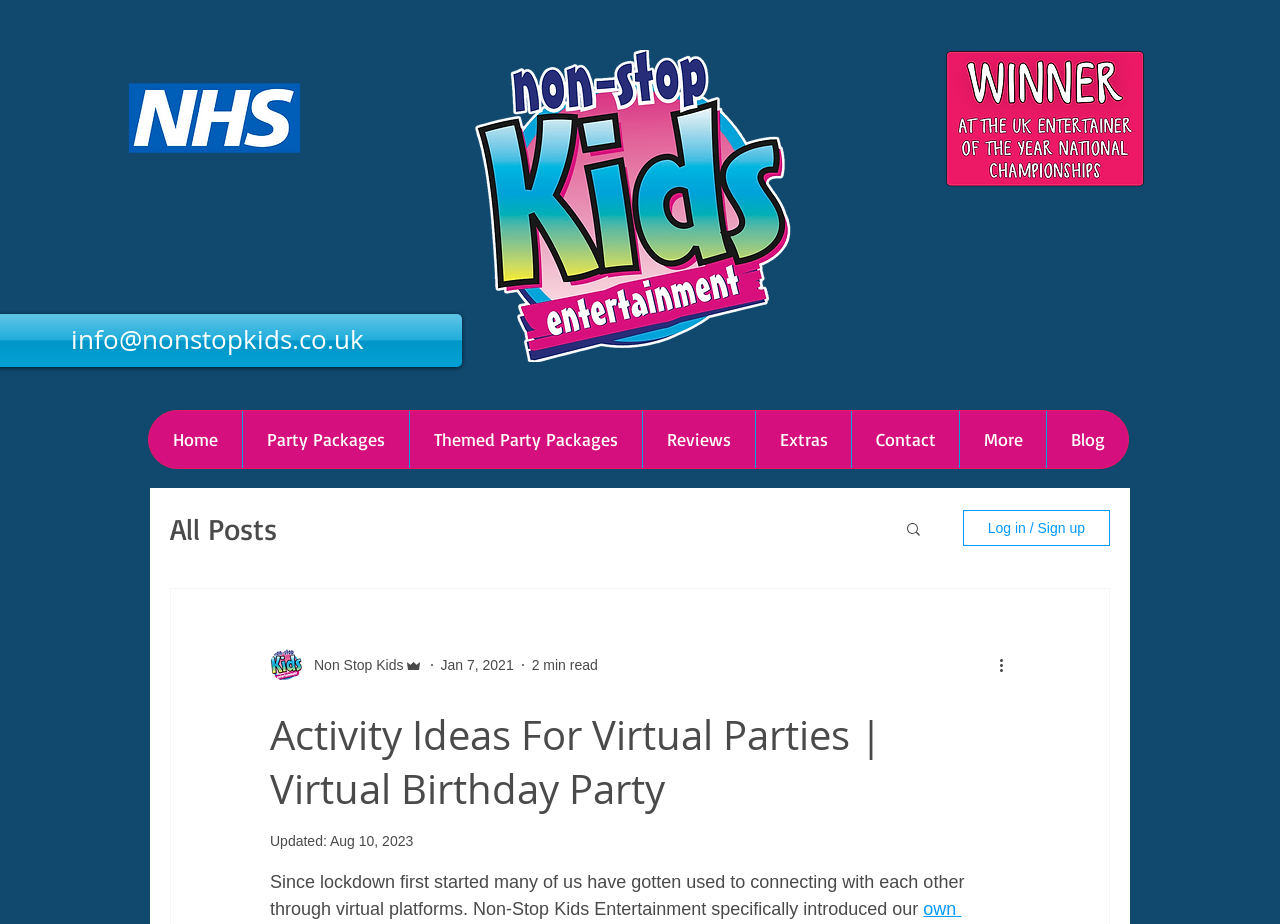Please indicate the bounding box coordinates of the element's region to be clicked to achieve the instruction: "Click the NSK logo". Provide the coordinates as four float numbers between 0 and 1, i.e., [left, top, right, bottom].

[0.369, 0.054, 0.62, 0.392]